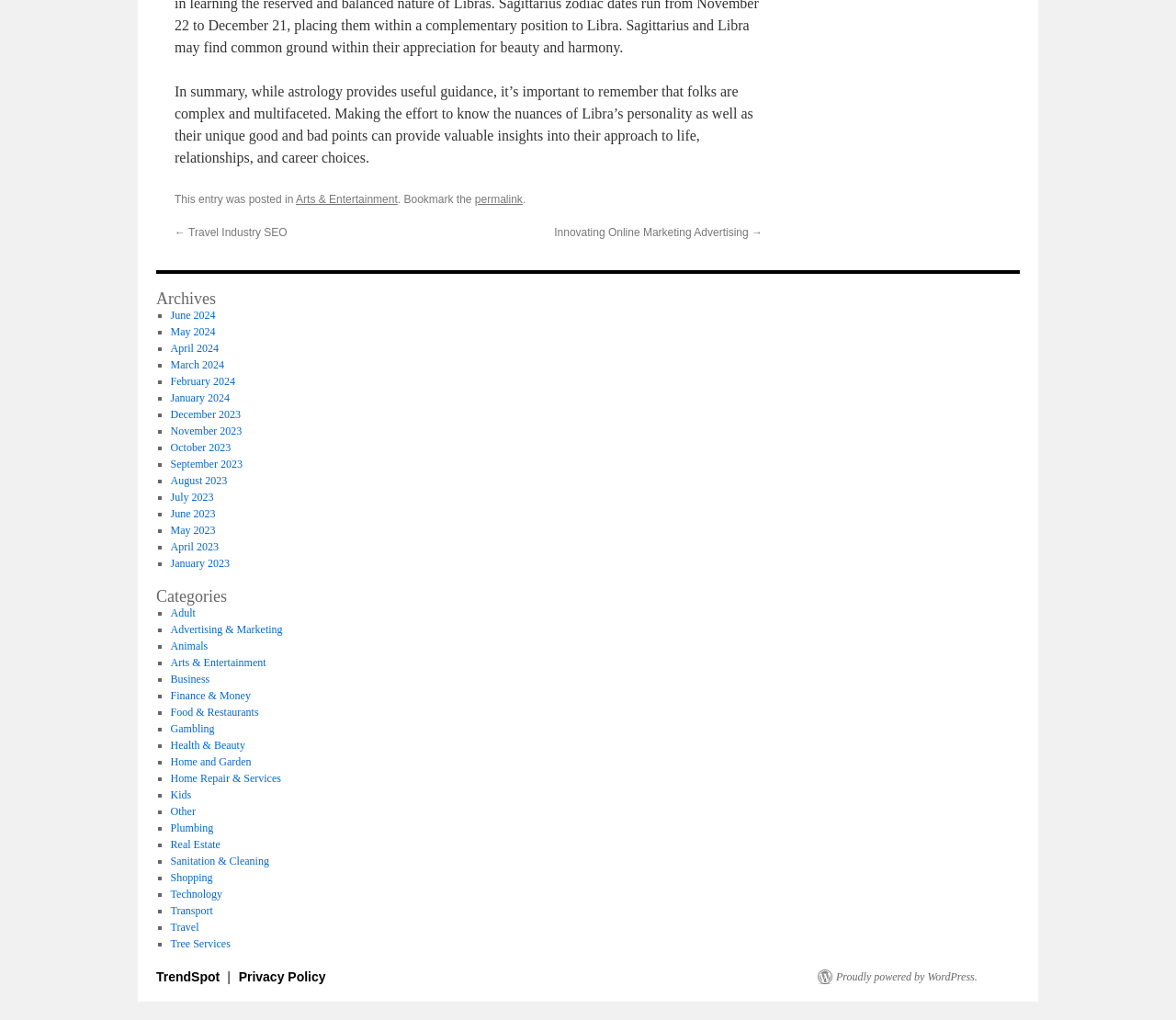How many months are listed in the archives section?
Using the visual information, respond with a single word or phrase.

15